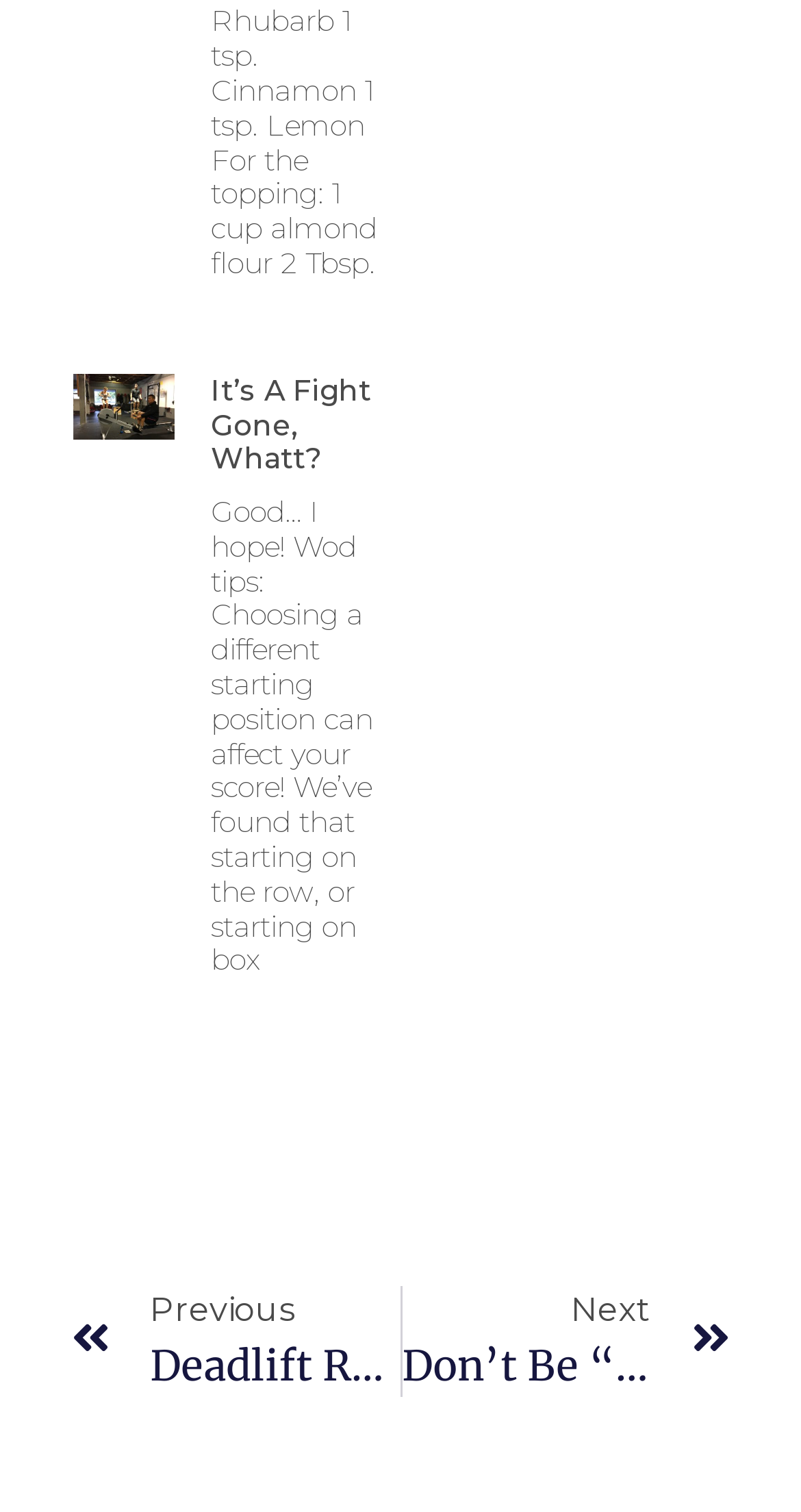How many links are there in the article?
Examine the image closely and answer the question with as much detail as possible.

There are two link elements within the article element. One has the text 'It’s A Fight Gone, Whatt?' and the other has no text.